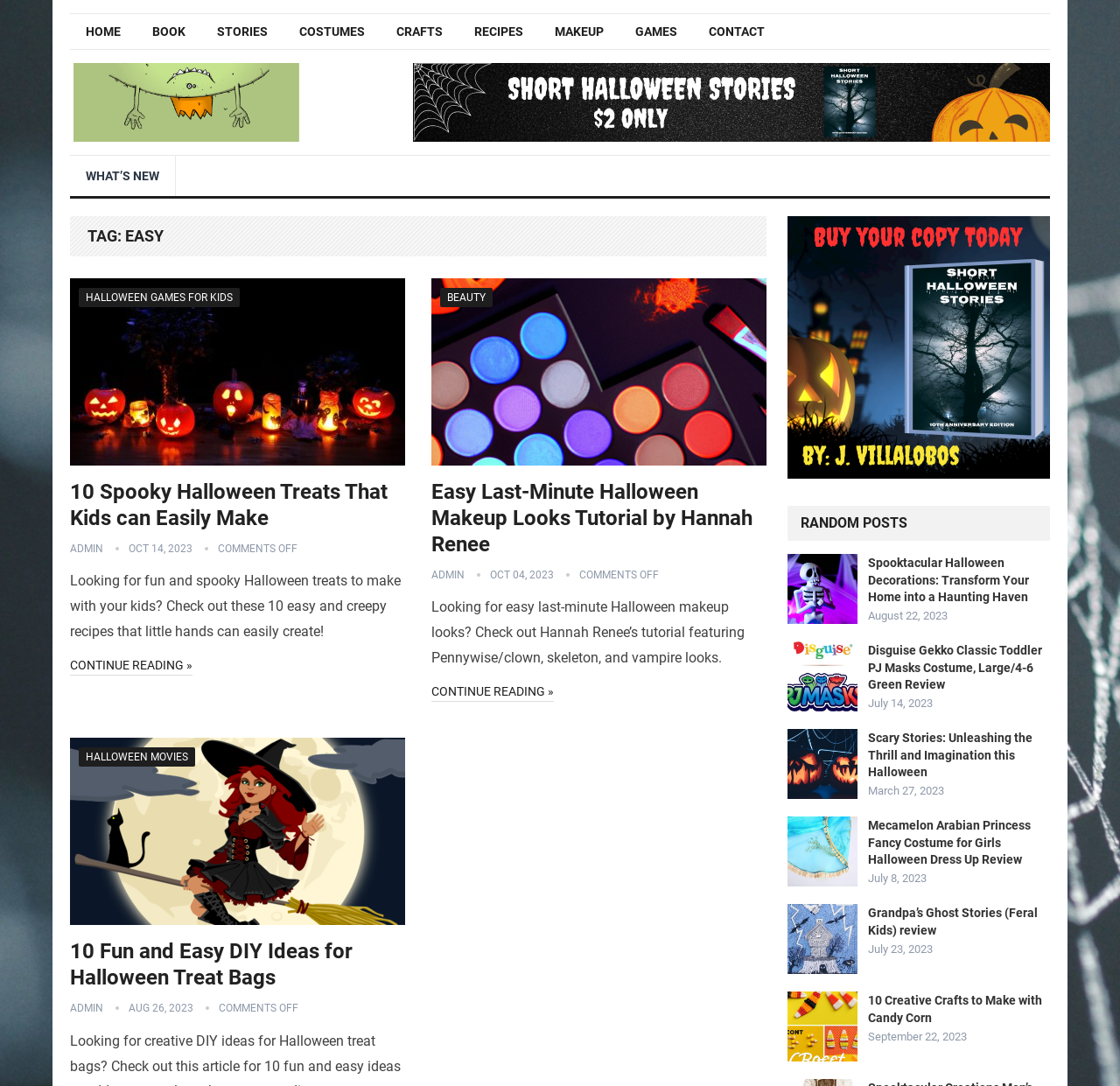Pinpoint the bounding box coordinates for the area that should be clicked to perform the following instruction: "Click on 'LET'S WORK TOGETHER'".

None